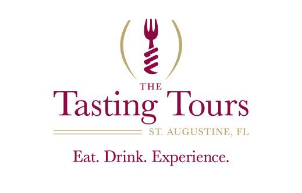What is the color scheme of the logo?
Look at the image and answer the question with a single word or phrase.

Maroon and gold